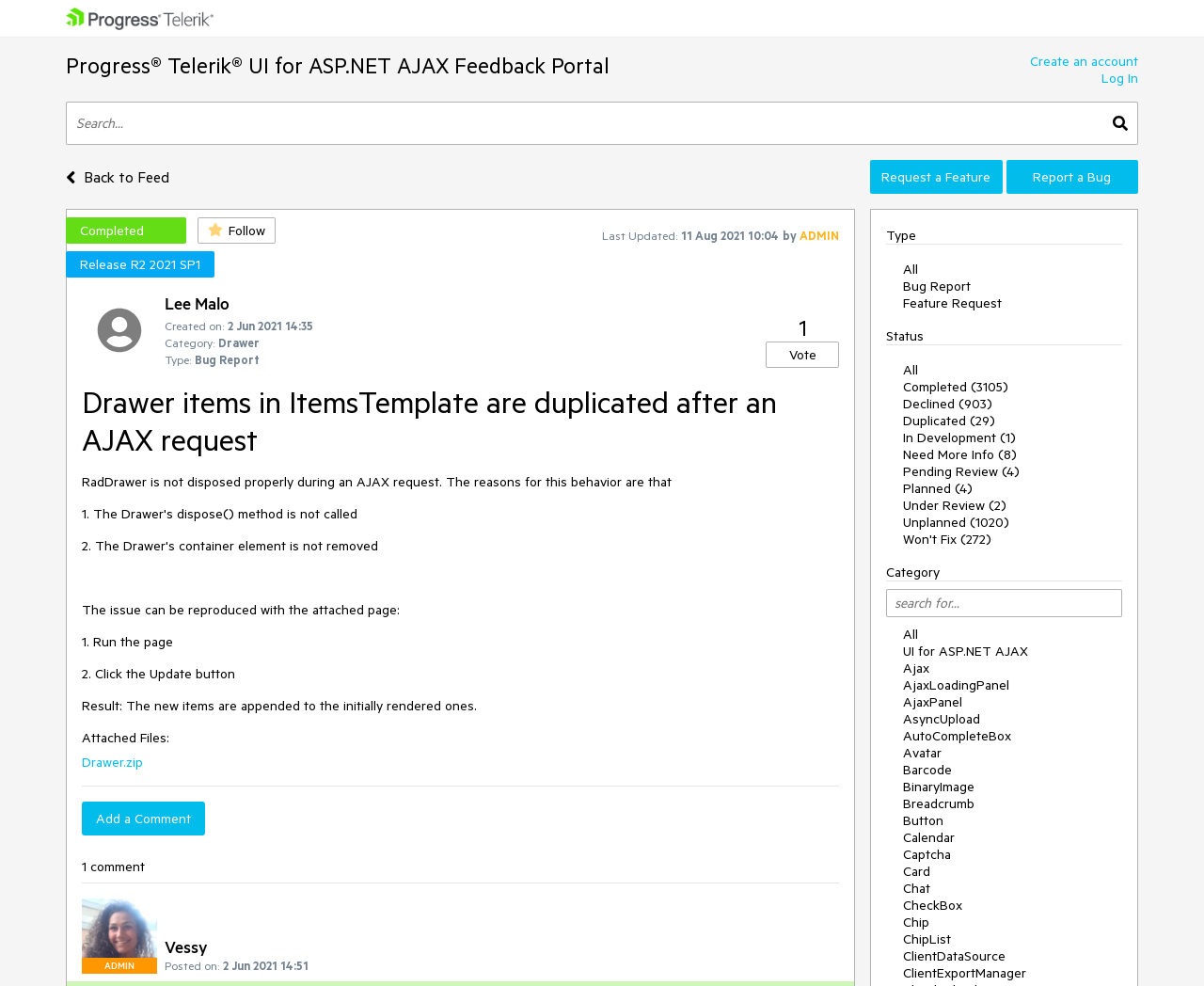Please provide a one-word or phrase answer to the question: 
What is the name of the person who created the item?

ADMIN